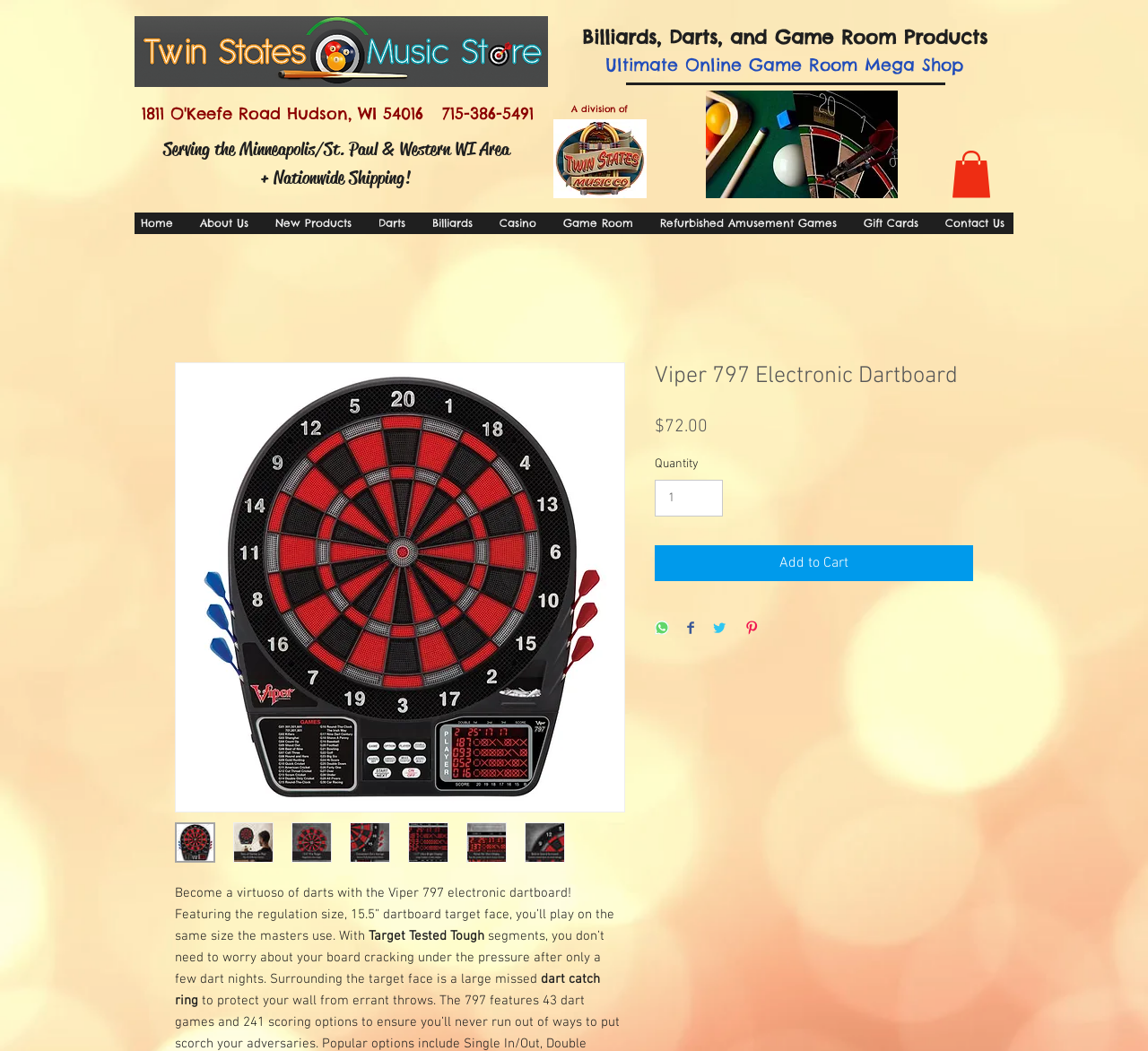What is the function of the dart catch ring?
Can you give a detailed and elaborate answer to the question?

The function of the dart catch ring can be inferred from the text 'Surrounding the target face is a large missed dart catch ring', which suggests that it is designed to catch darts that miss the target face.